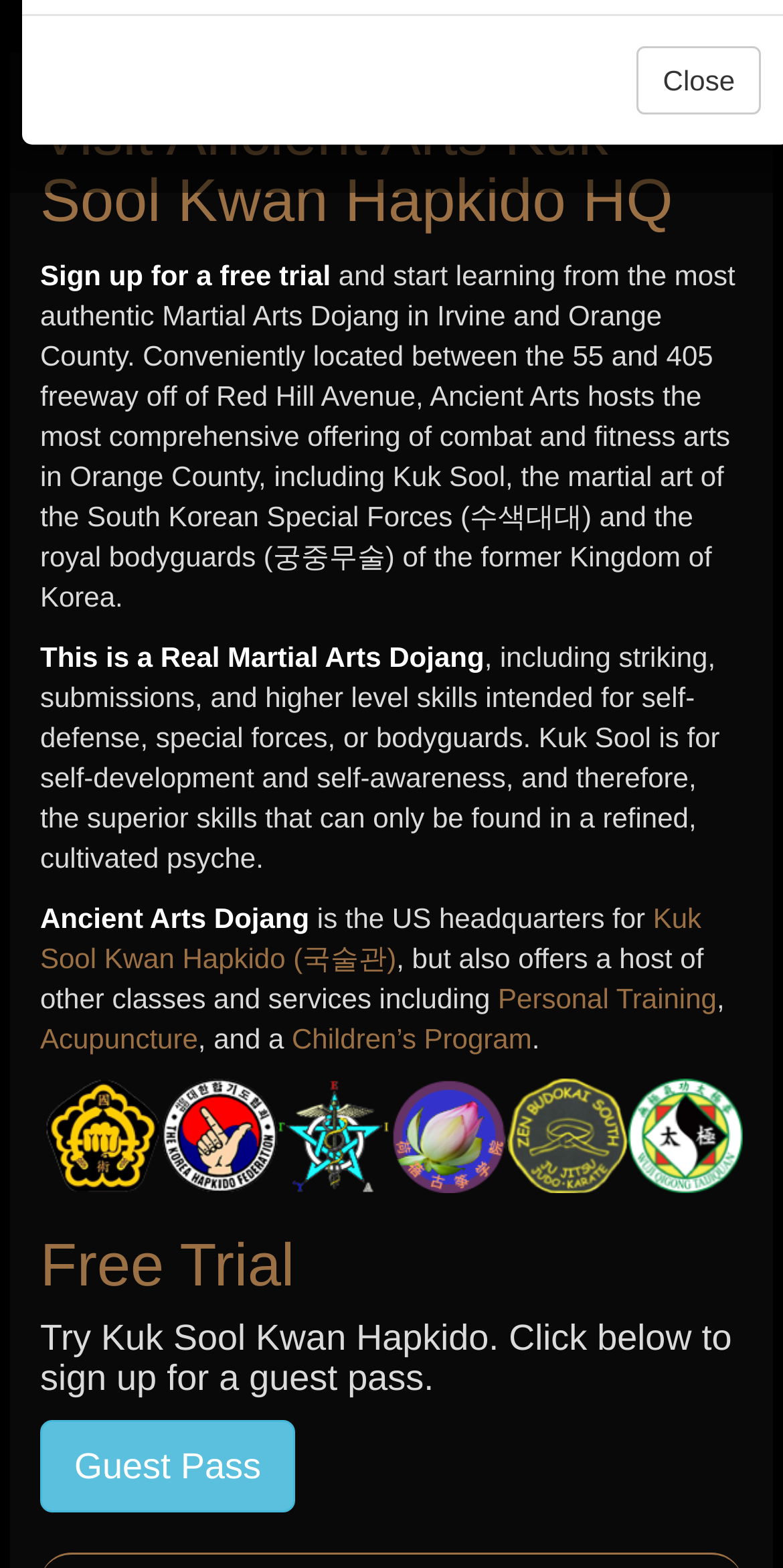What is the location of Ancient Arts Dojang?
From the image, respond with a single word or phrase.

Irvine and Orange County